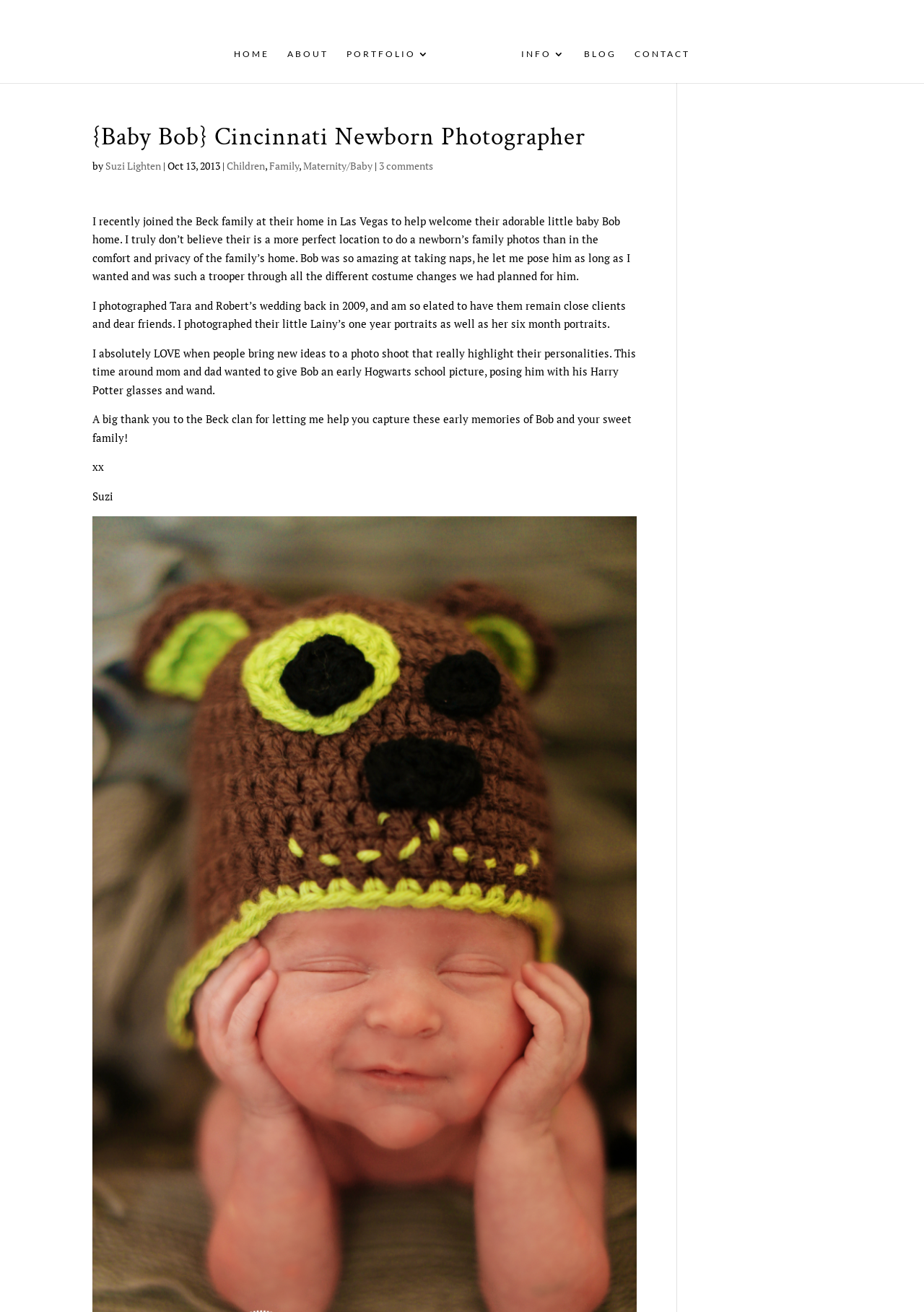Locate the bounding box coordinates of the element that should be clicked to execute the following instruction: "Contact Vitamin C Photography".

[0.687, 0.037, 0.747, 0.063]